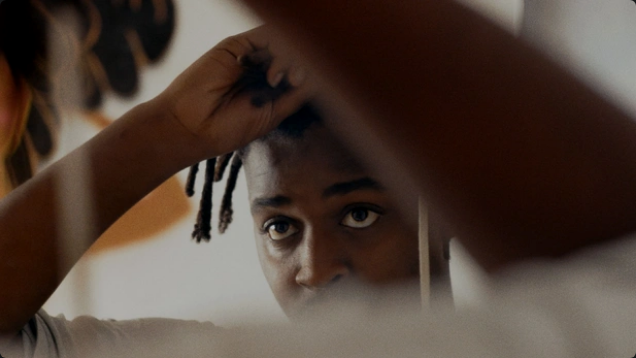What is the environment in the background reminiscent of?
Using the image as a reference, answer the question with a short word or phrase.

Memories and mythologies